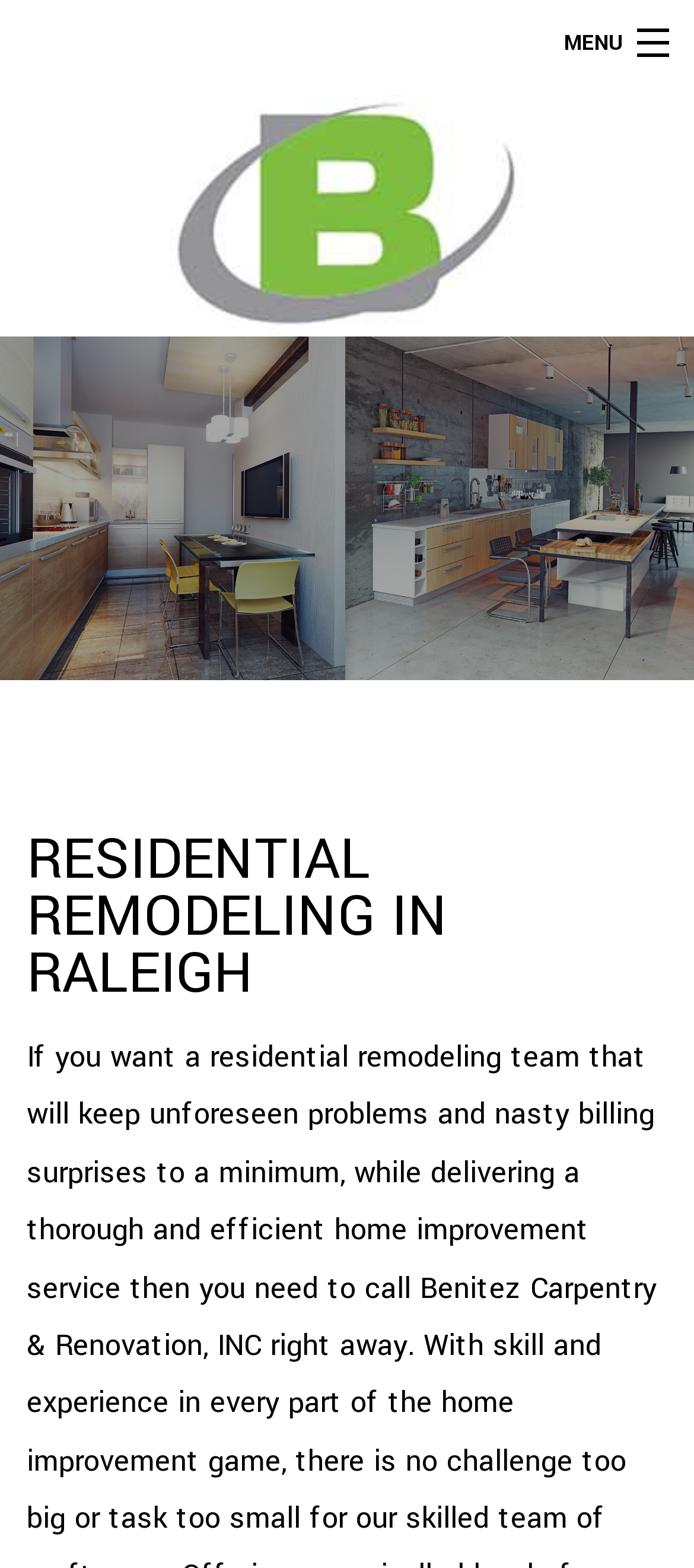Determine the bounding box coordinates of the element that should be clicked to execute the following command: "Follow the school on Facebook".

None